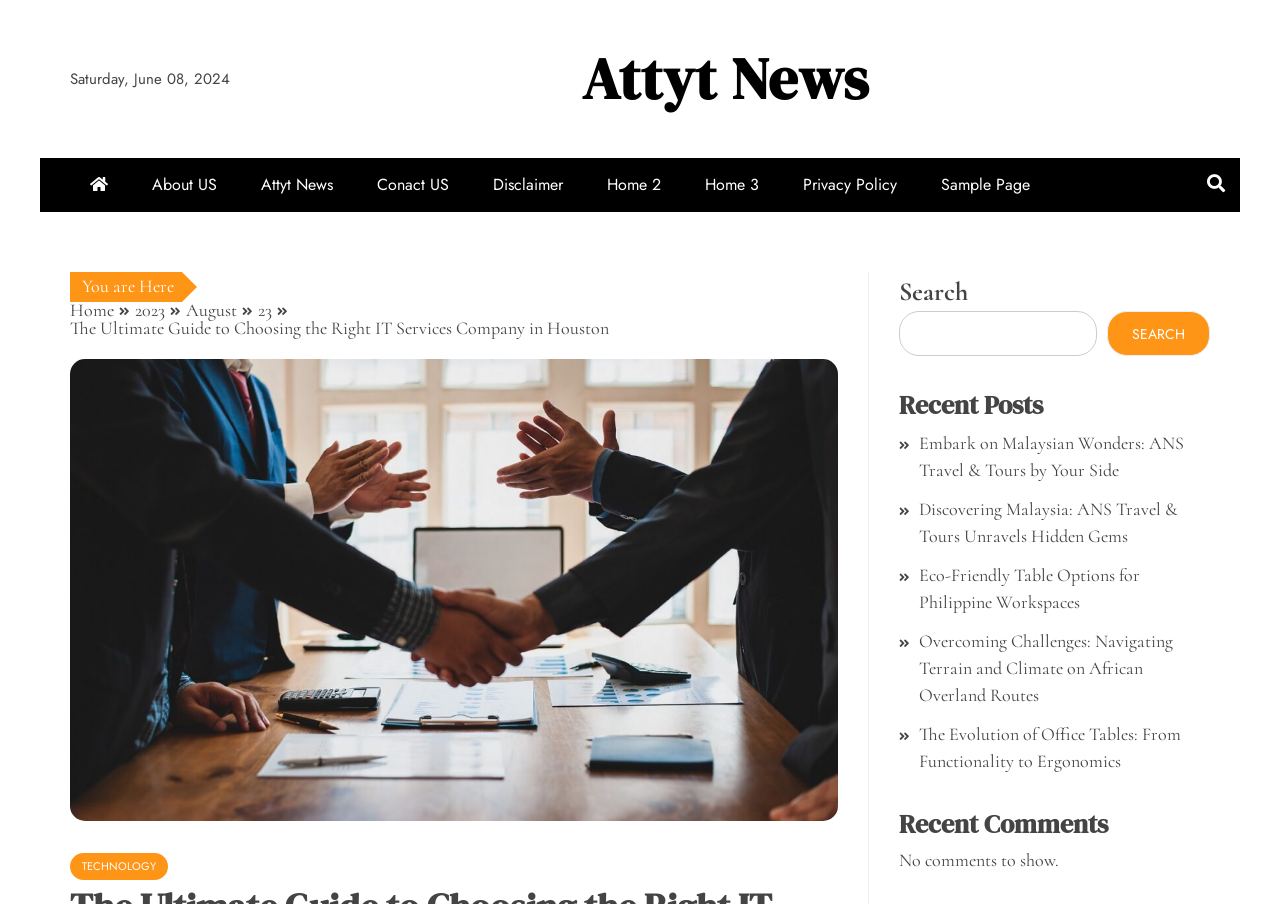What is the purpose of the search box?
Please answer the question with a single word or phrase, referencing the image.

To search the website